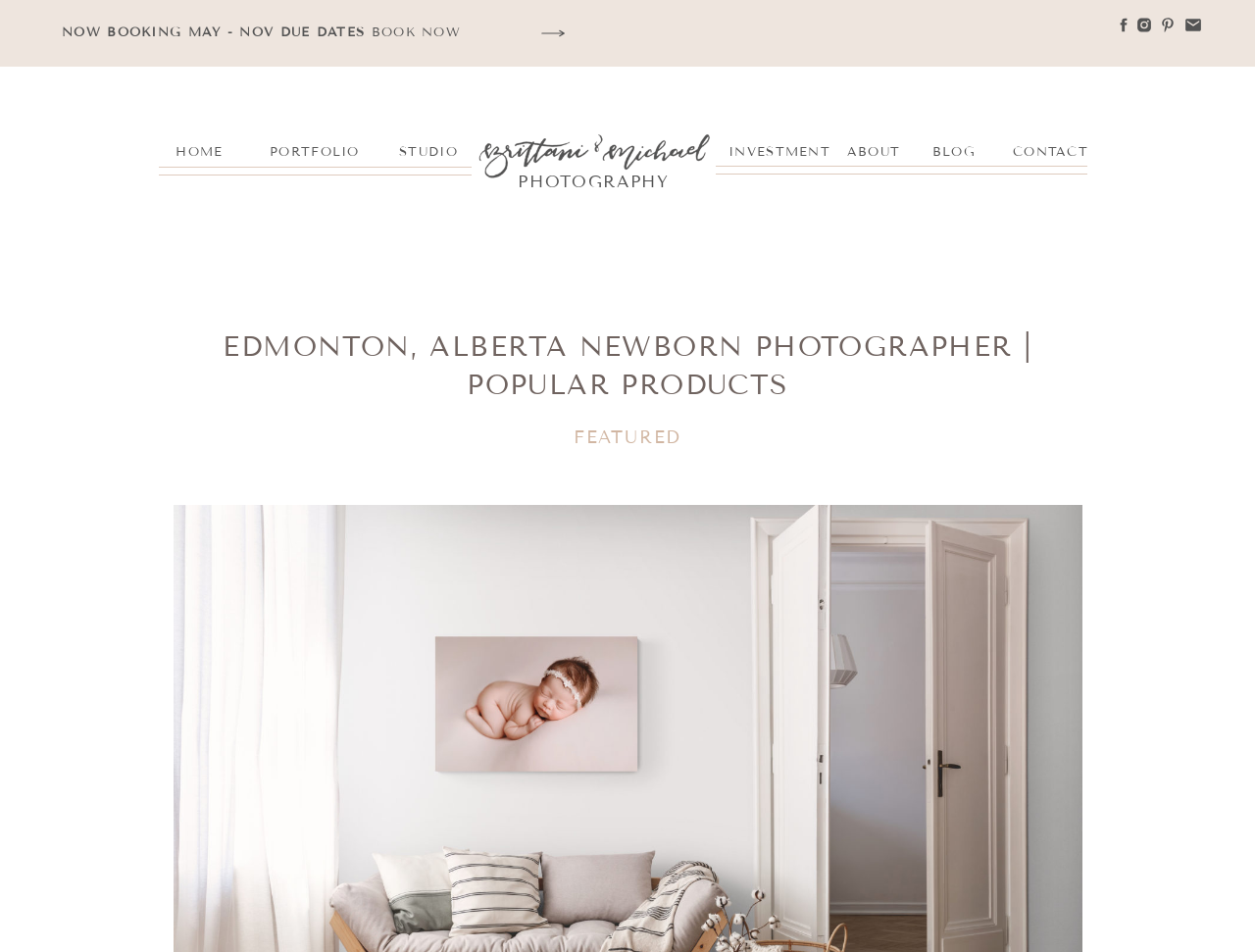Describe the webpage in detail, including text, images, and layout.

This webpage is about a newborn photographer based in Edmonton, Alberta. At the top, there are several social media links, each accompanied by an image, aligned horizontally across the page. Below these links, there is a prominent call-to-action section with the text "NOW BOOKING MAY - NOV DUE DATES" and a "BOOK NOW" button.

The main navigation menu is located in the top-right corner, with links to "CONTACT", "BLOG", "ABOUT", "INVESTMENT", "STUDIO", "PORTFOLIO", and "HOME". Some of these links, such as "INVESTMENT" and "PHOTOGRAPHY", are also headings.

Further down the page, there is a section with a heading "FEATURED" and a link with the same text. Below this, there is a large heading that reads "EDMONTON, ALBERTA NEWBORN PHOTOGRAPHER | POPULAR PRODUCTS", which likely serves as the title of the page.

There are also several other links and images scattered throughout the page, but their exact purpose is unclear without more context. Overall, the page appears to be a professional website for a newborn photographer, with a focus on showcasing their services and products.